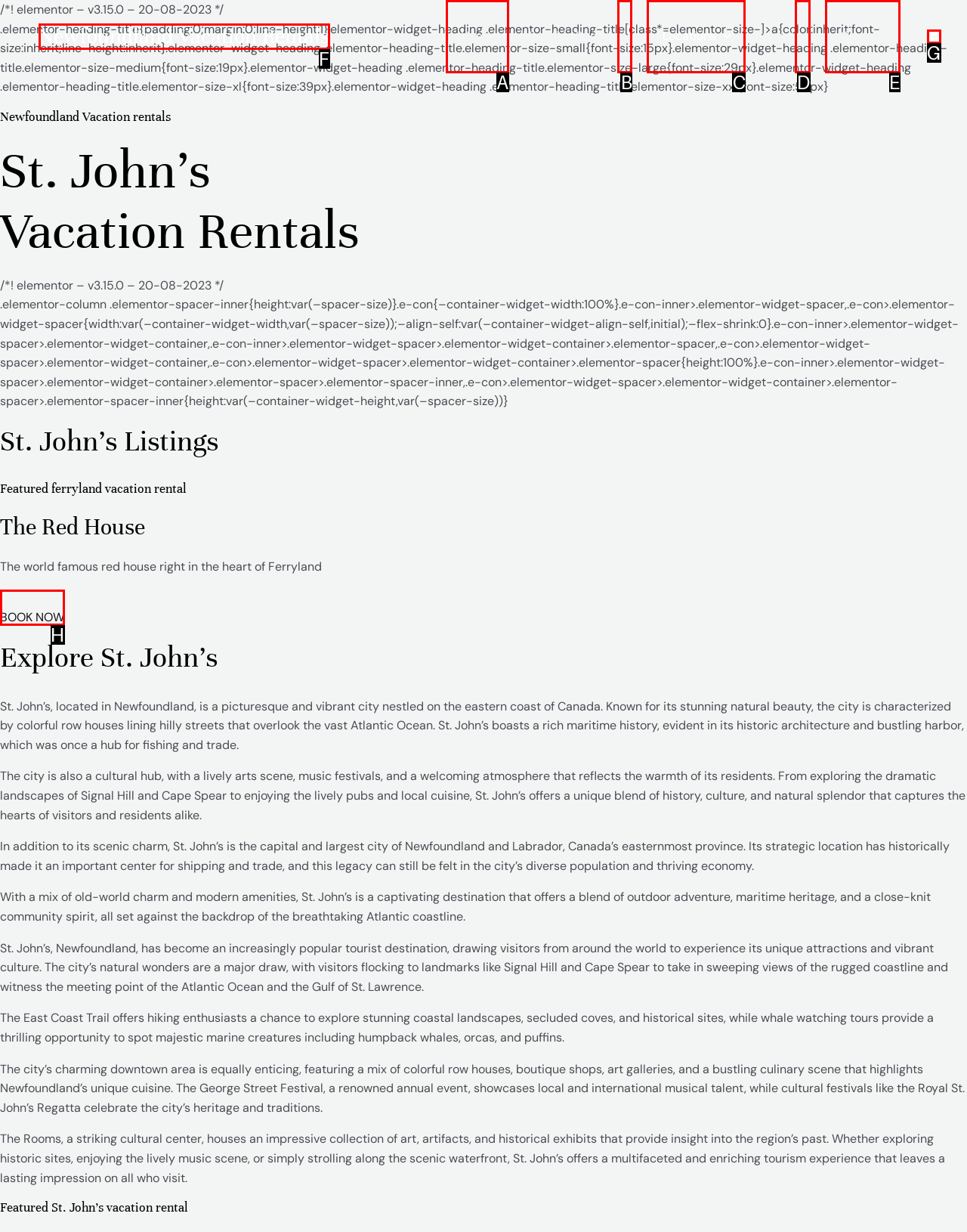Determine the letter of the element to click to accomplish this task: Click on the 'Locations Menu Toggle' link. Respond with the letter.

C